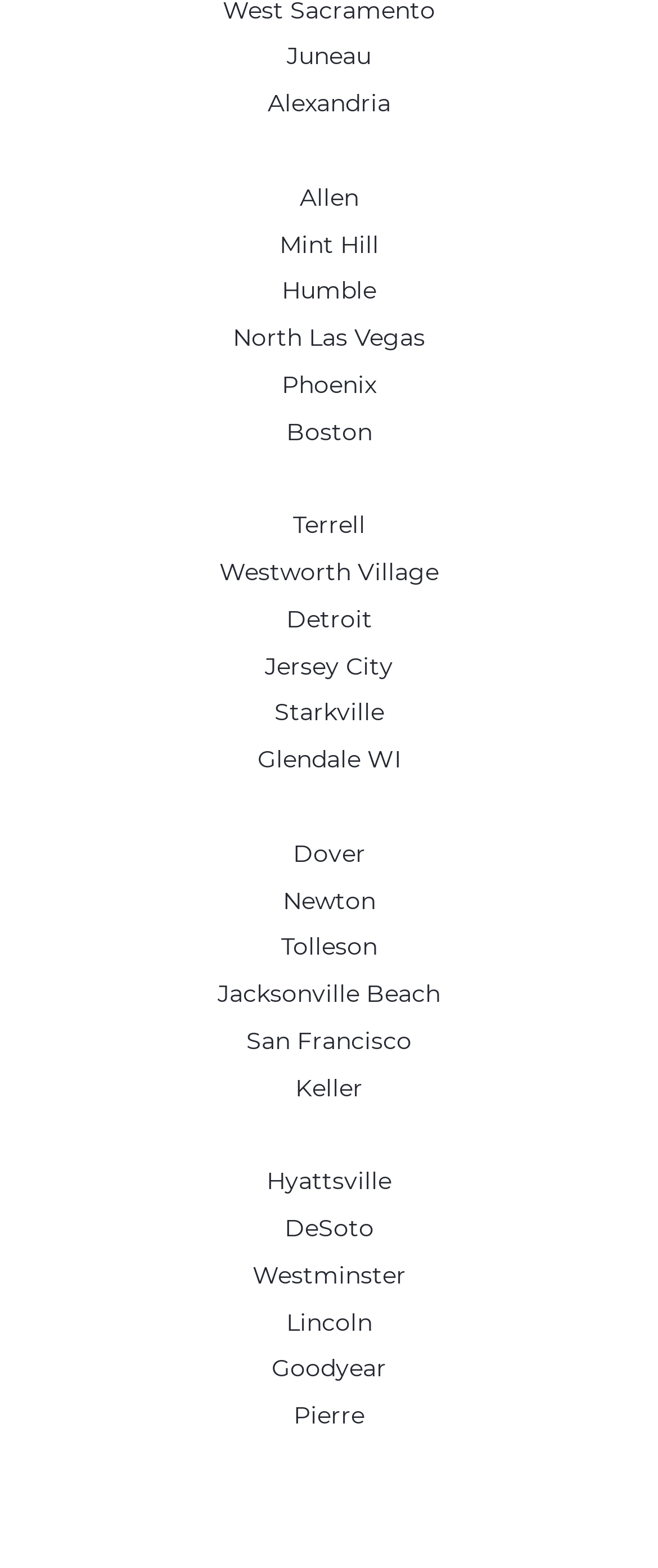Locate the bounding box coordinates of the segment that needs to be clicked to meet this instruction: "Visit Phoenix".

[0.428, 0.235, 0.572, 0.257]